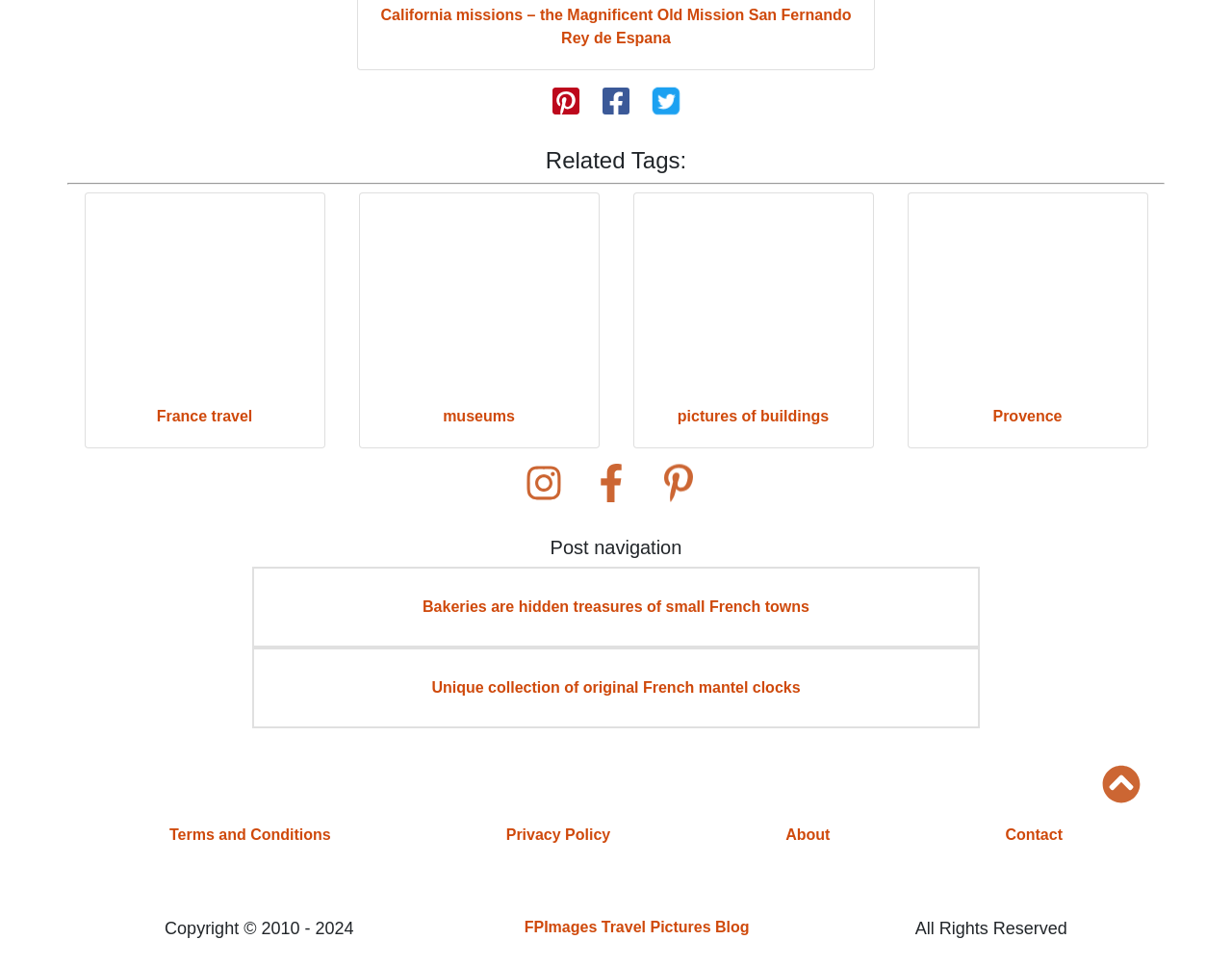Answer the following in one word or a short phrase: 
What is the section above the separator?

Related Tags